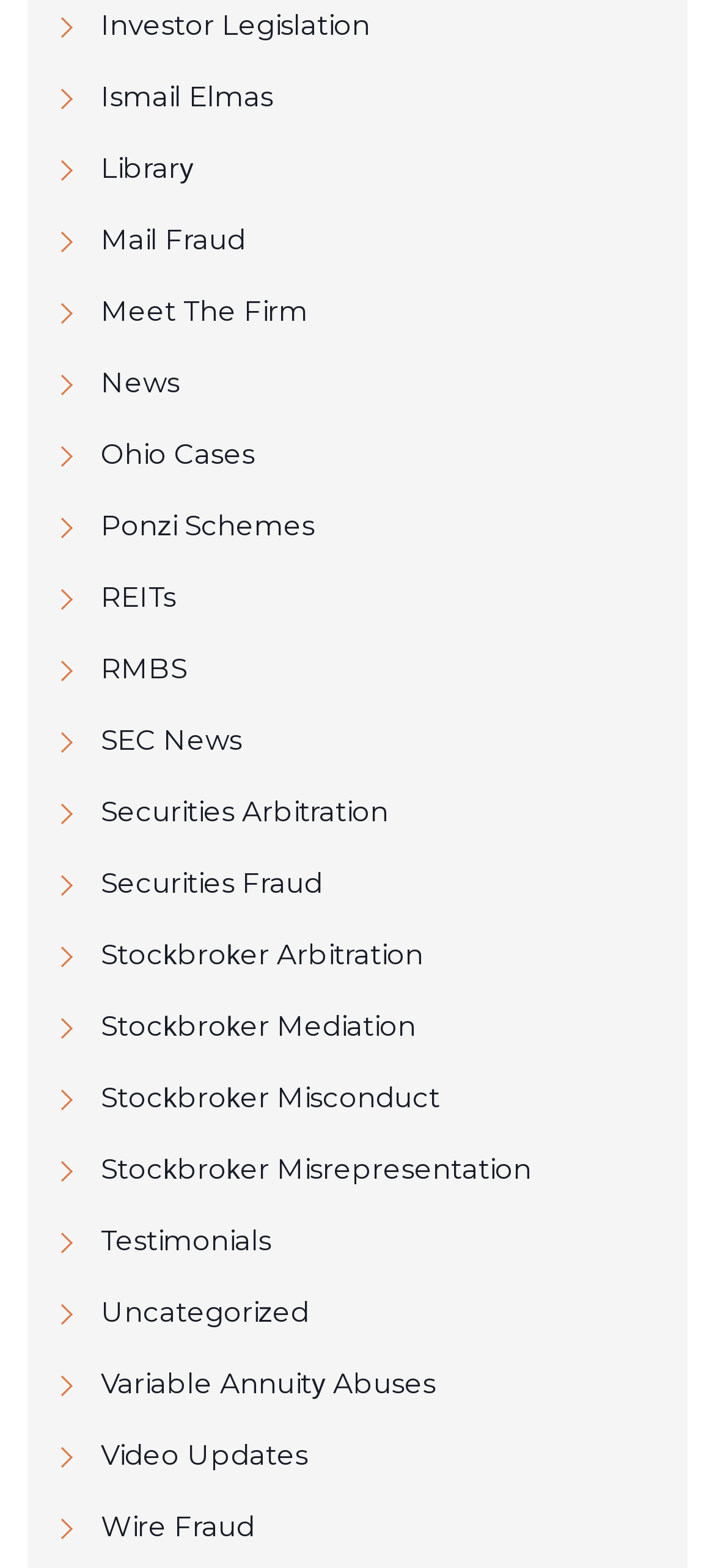What is the first link on the webpage?
Using the information from the image, give a concise answer in one word or a short phrase.

Investor Legislation